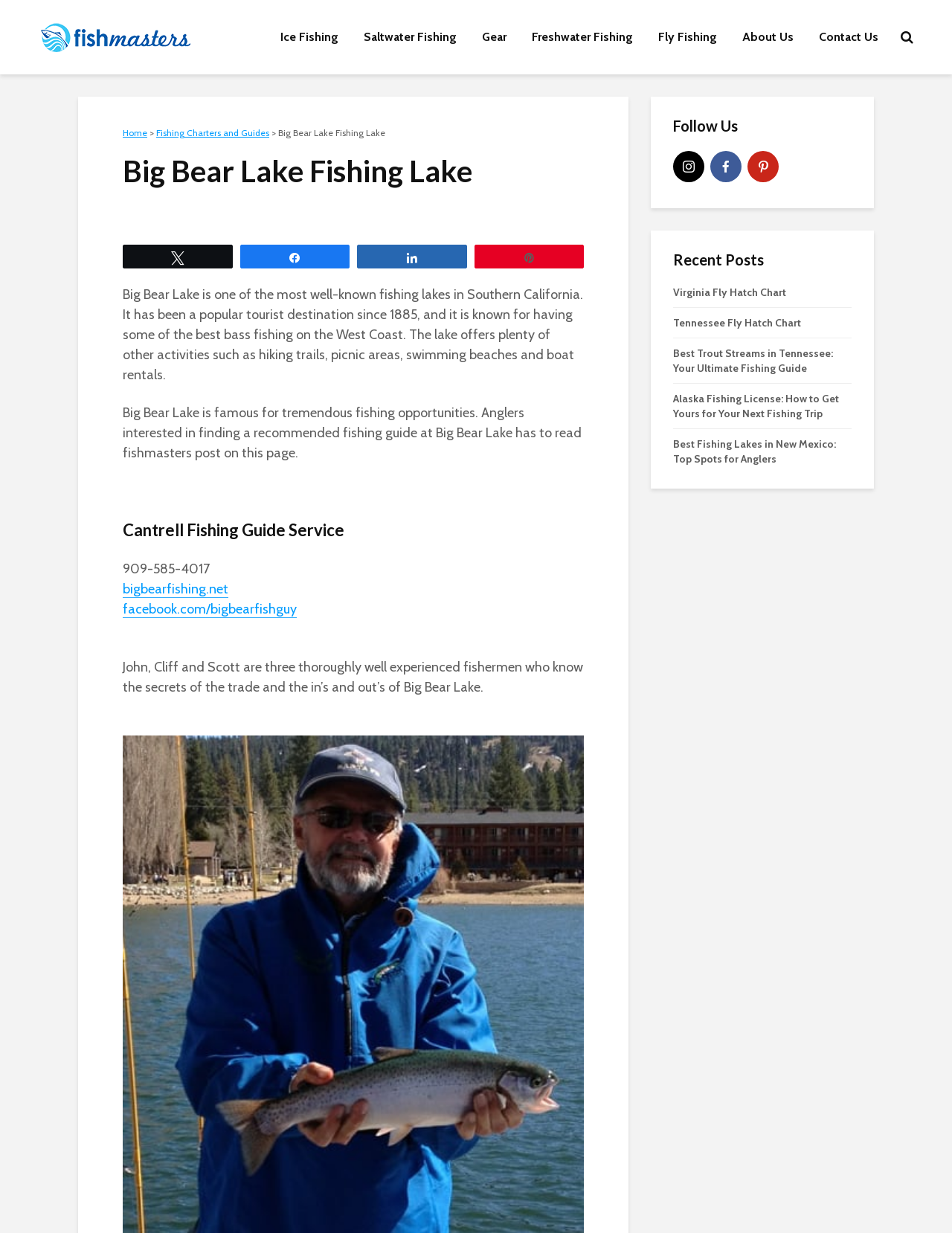Describe in detail what you see on the webpage.

The webpage is about Big Bear Lake Fishing Lake, a popular tourist destination in Southern California known for its excellent fishing opportunities. At the top of the page, there is a logo of Fishmasters.com, a website that provides information and resources for anglers. Below the logo, there is a navigation menu with links to various topics, including Ice Fishing, Saltwater Fishing, Gear, Freshwater Fishing, Fly Fishing, About Us, and Contact Us.

The main content of the page is divided into two sections. On the left side, there is a heading that reads "Big Bear Lake Fishing Lake" followed by a brief introduction to the lake, its history, and its attractions. Below this introduction, there is a section that recommends a fishing guide service, Cantrell Fishing Guide Service, with contact information and links to their website and social media profiles.

On the right side of the page, there are two columns. The top column has a heading "Follow Us" with links to the website's social media profiles on Instagram, Facebook, and Pinterest. The bottom column has a heading "Recent Posts" with links to five recent articles about fishing, including Virginia Fly Hatch Chart, Tennessee Fly Hatch Chart, and Best Trout Streams in Tennessee.

Throughout the page, there are several calls-to-action, encouraging visitors to read more about fishing guides and fishing opportunities at Big Bear Lake. The overall layout is organized, with clear headings and concise text, making it easy for visitors to navigate and find the information they need.